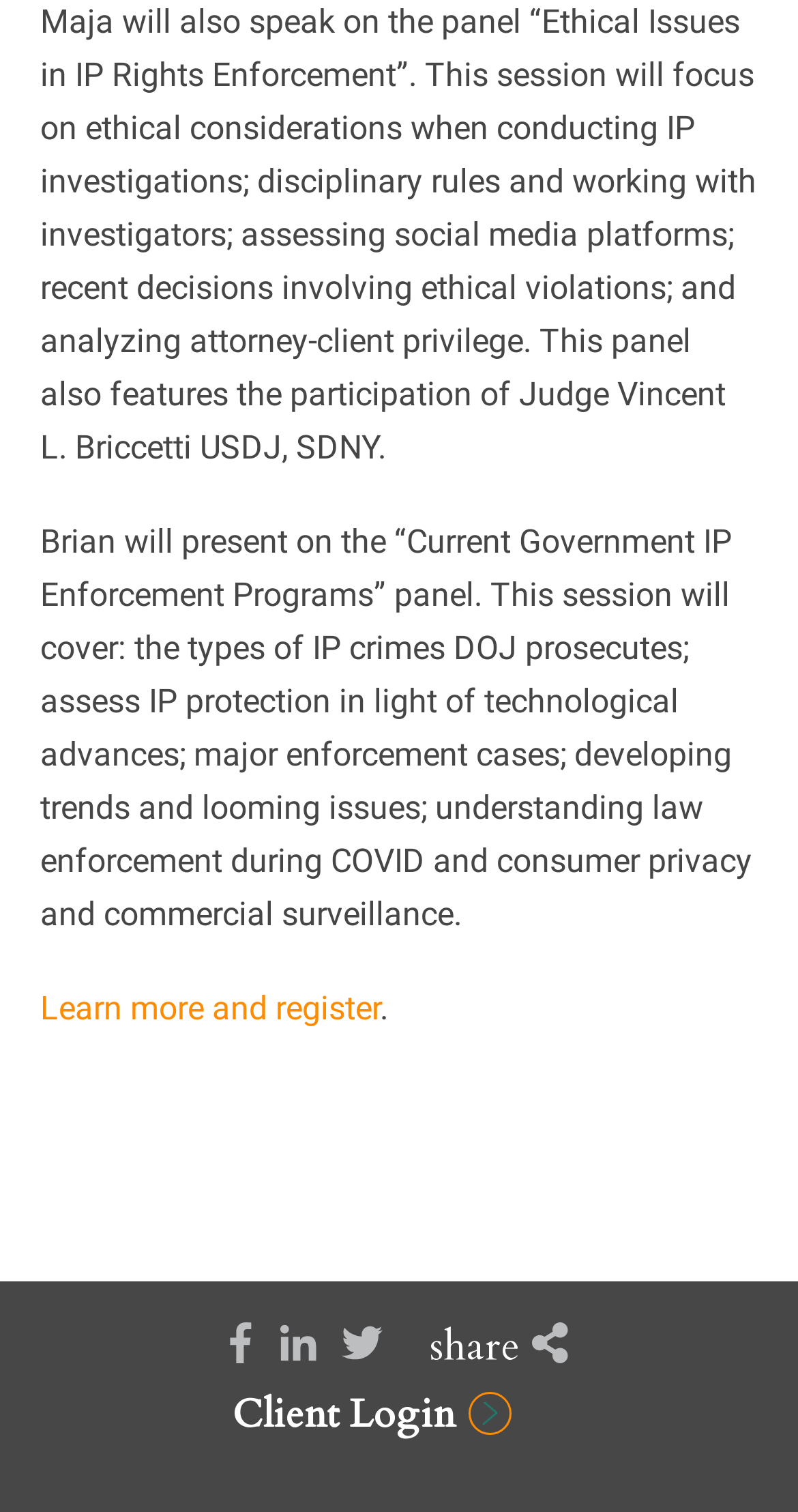Based on the provided description, "title="Share on LinkedIn"", find the bounding box of the corresponding UI element in the screenshot.

[0.584, 0.807, 0.776, 0.875]